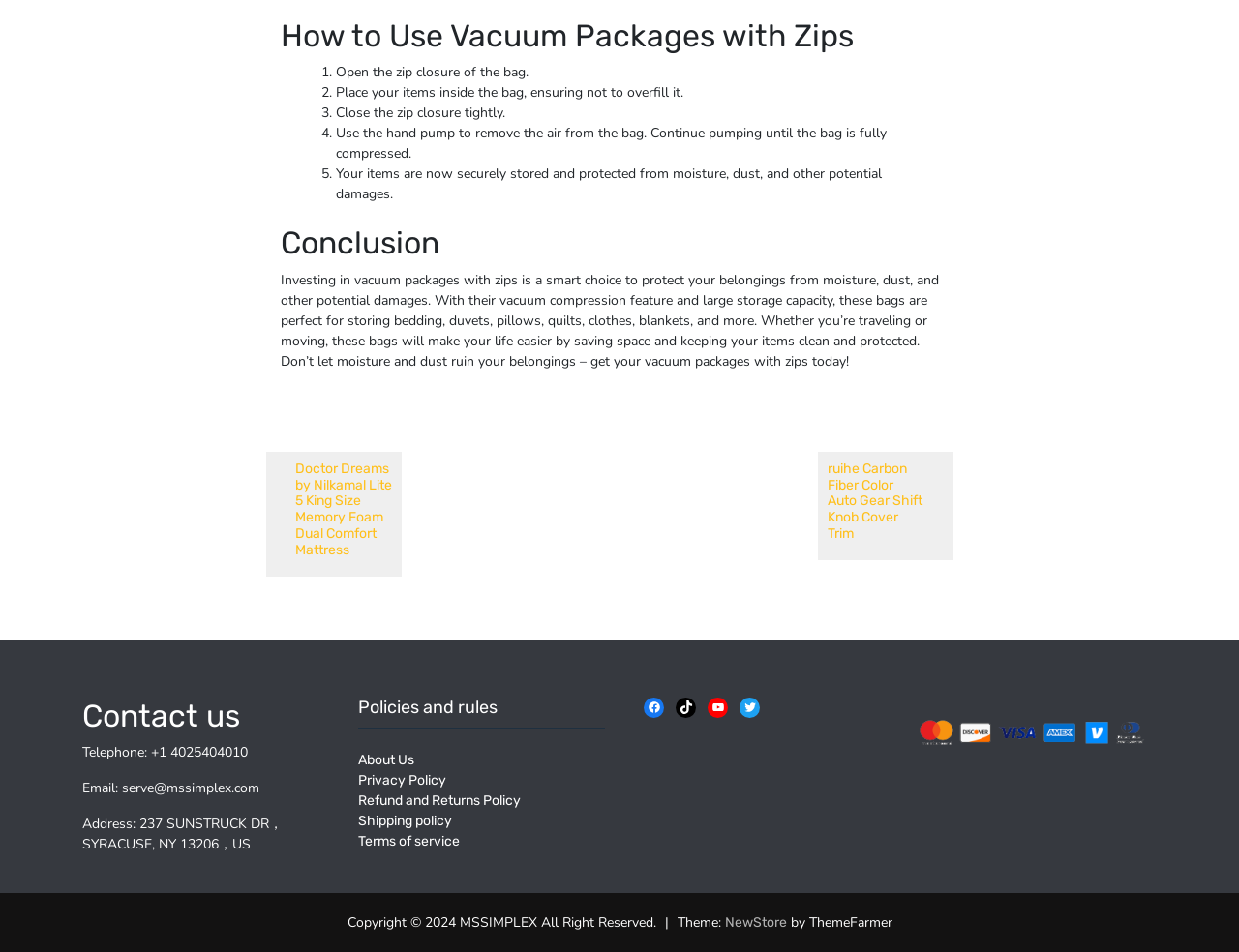Pinpoint the bounding box coordinates of the clickable element to carry out the following instruction: "Check the Copyright information."

[0.28, 0.96, 0.532, 0.979]